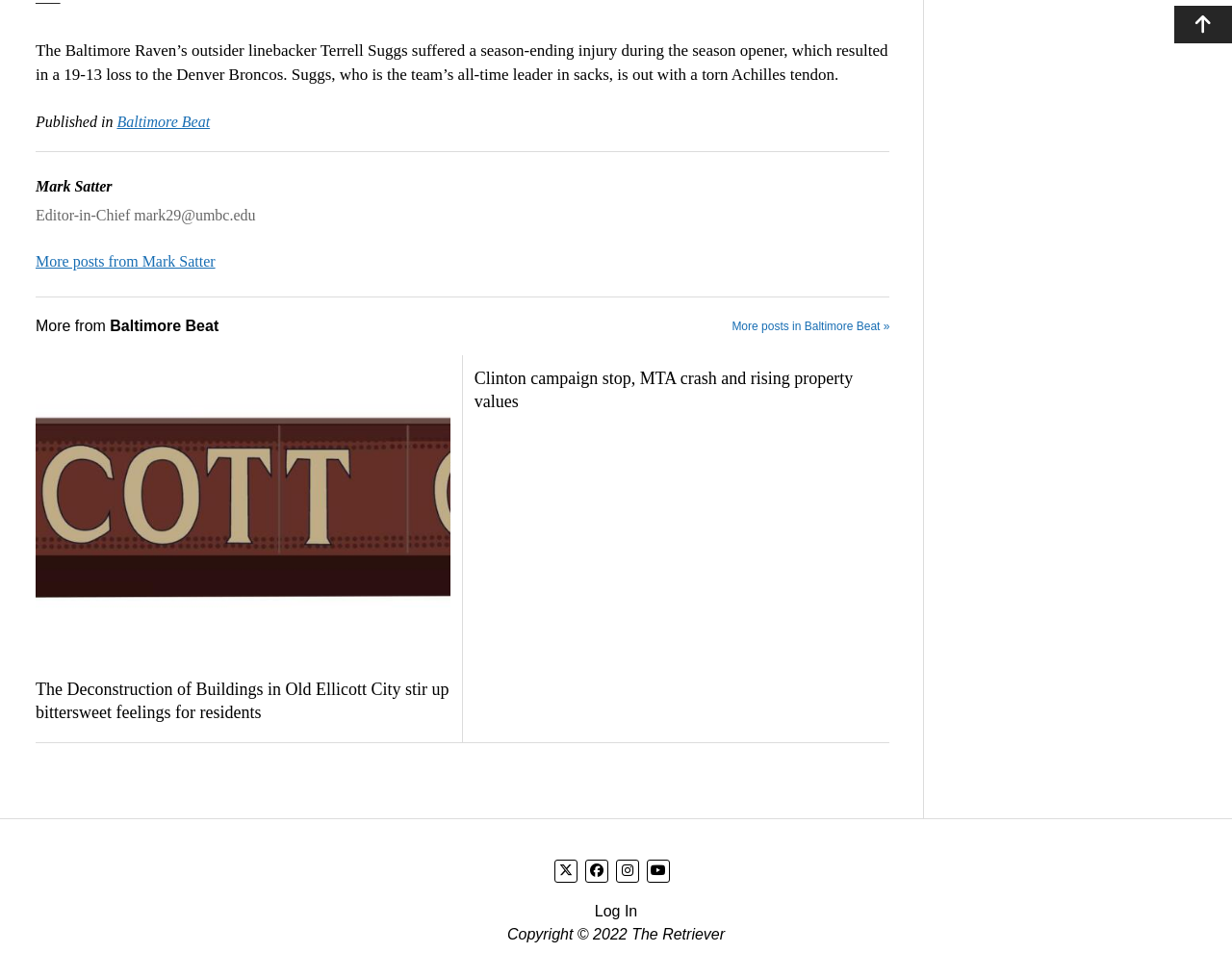Who is the author of the article?
Please describe in detail the information shown in the image to answer the question.

The author of the article can be found by looking at the text 'Mark Satter' which is located below the text 'Published in' and above the text 'Editor-in-Chief mark29@umbc.edu'. This suggests that Mark Satter is the author of the article.